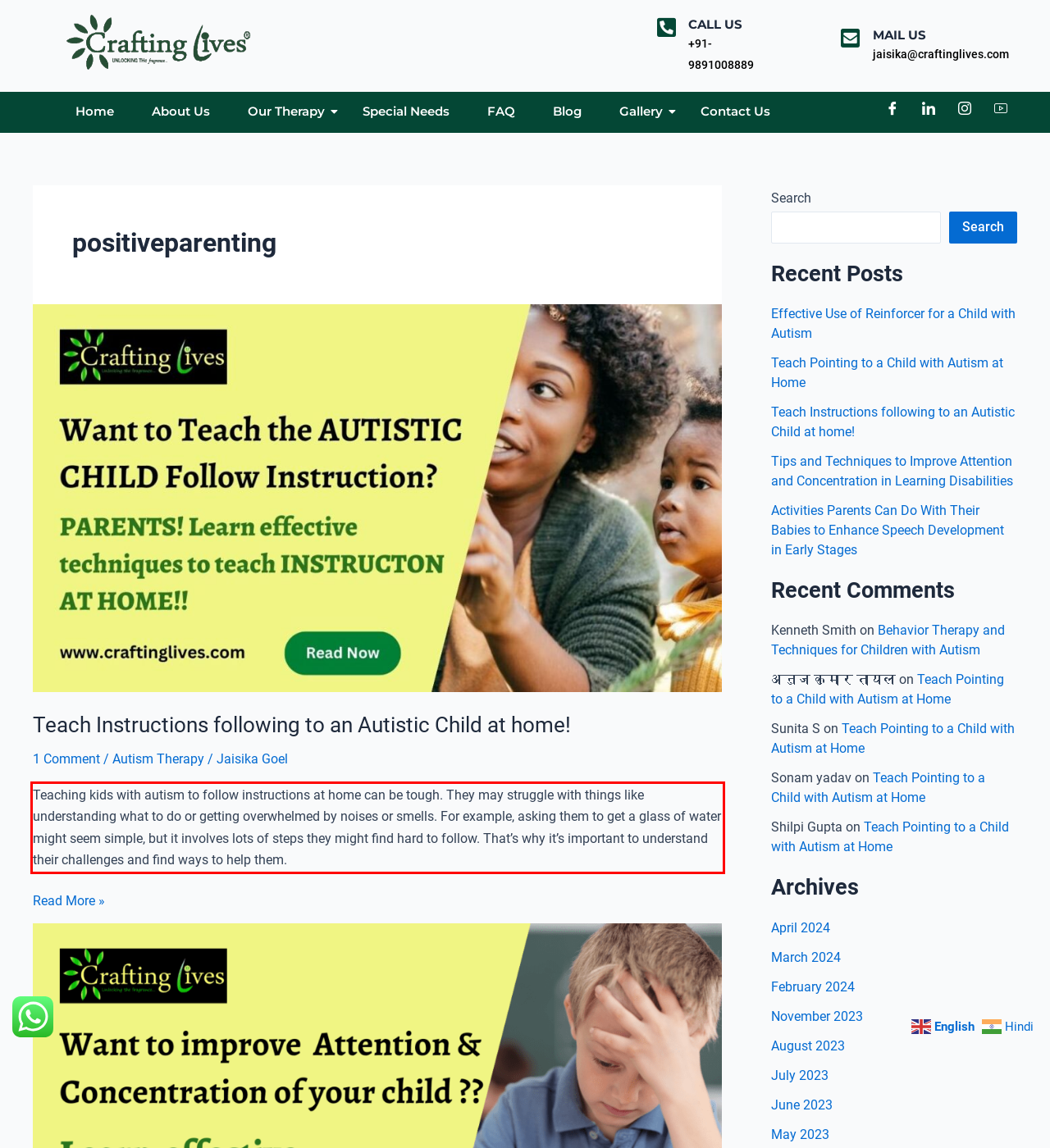You are looking at a screenshot of a webpage with a red rectangle bounding box. Use OCR to identify and extract the text content found inside this red bounding box.

Teaching kids with autism to follow instructions at home can be tough. They may struggle with things like understanding what to do or getting overwhelmed by noises or smells. For example, asking them to get a glass of water might seem simple, but it involves lots of steps they might find hard to follow. That’s why it’s important to understand their challenges and find ways to help them.